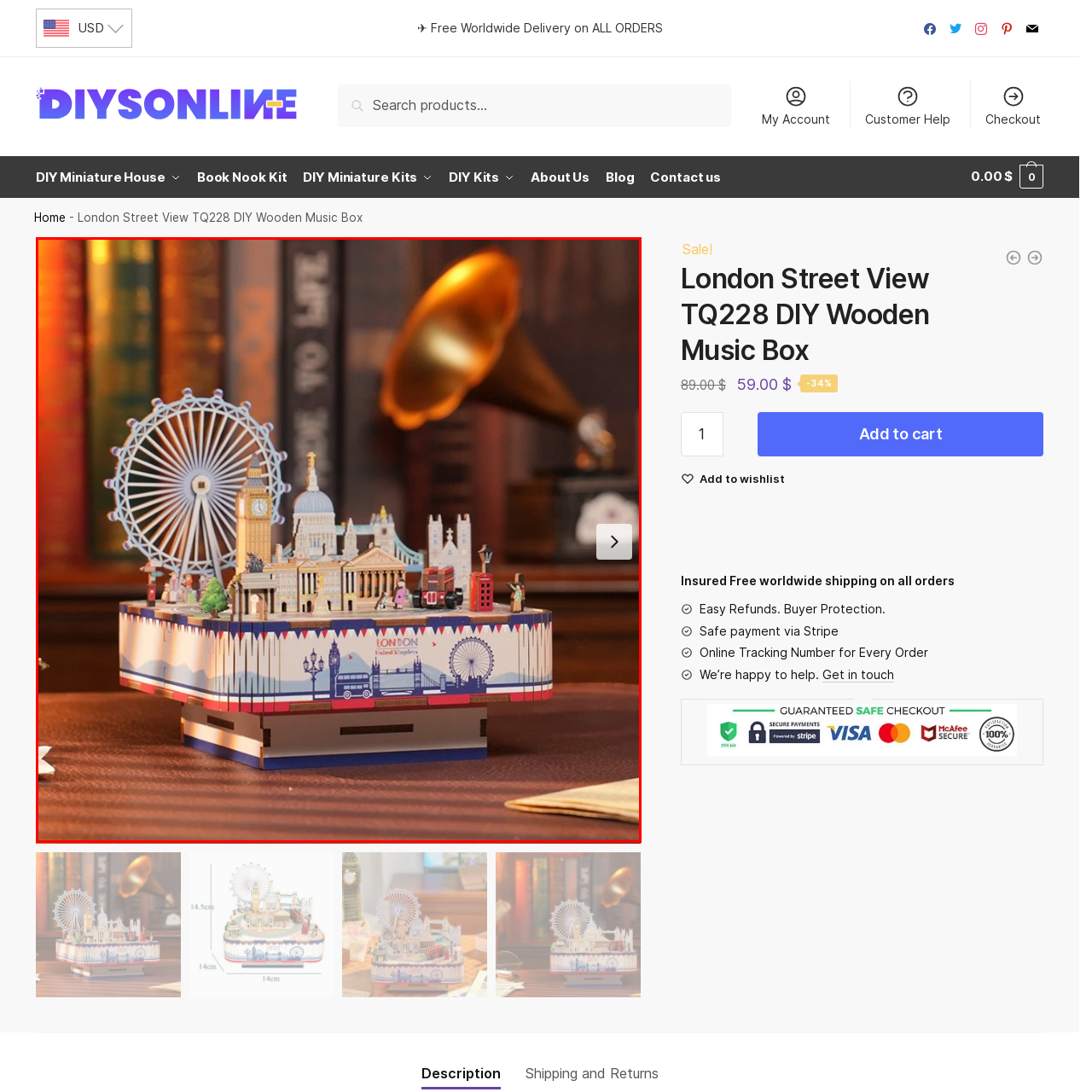Pay close attention to the image within the red perimeter and provide a detailed answer to the question that follows, using the image as your primary source: 
What is the name of the collection this music box belongs to?

According to the caption, the music box is part of the London Street View TQ228 collection, which is celebrated for its intricate detail and craftsmanship.